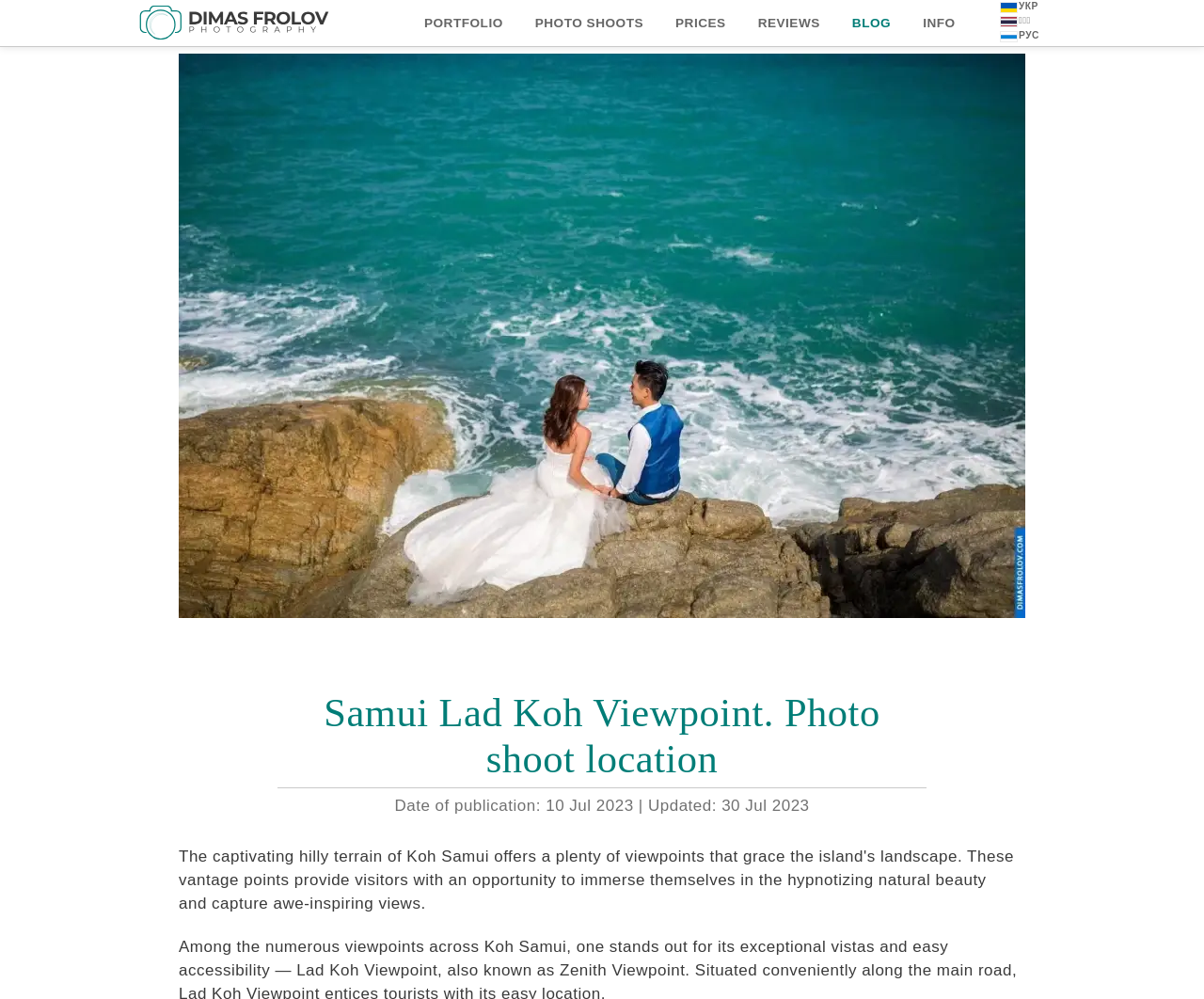Predict the bounding box coordinates for the UI element described as: "parent_node: PORTFOLIO title="Dimas Frolov photography"". The coordinates should be four float numbers between 0 and 1, presented as [left, top, right, bottom].

[0.109, 0.0, 0.281, 0.04]